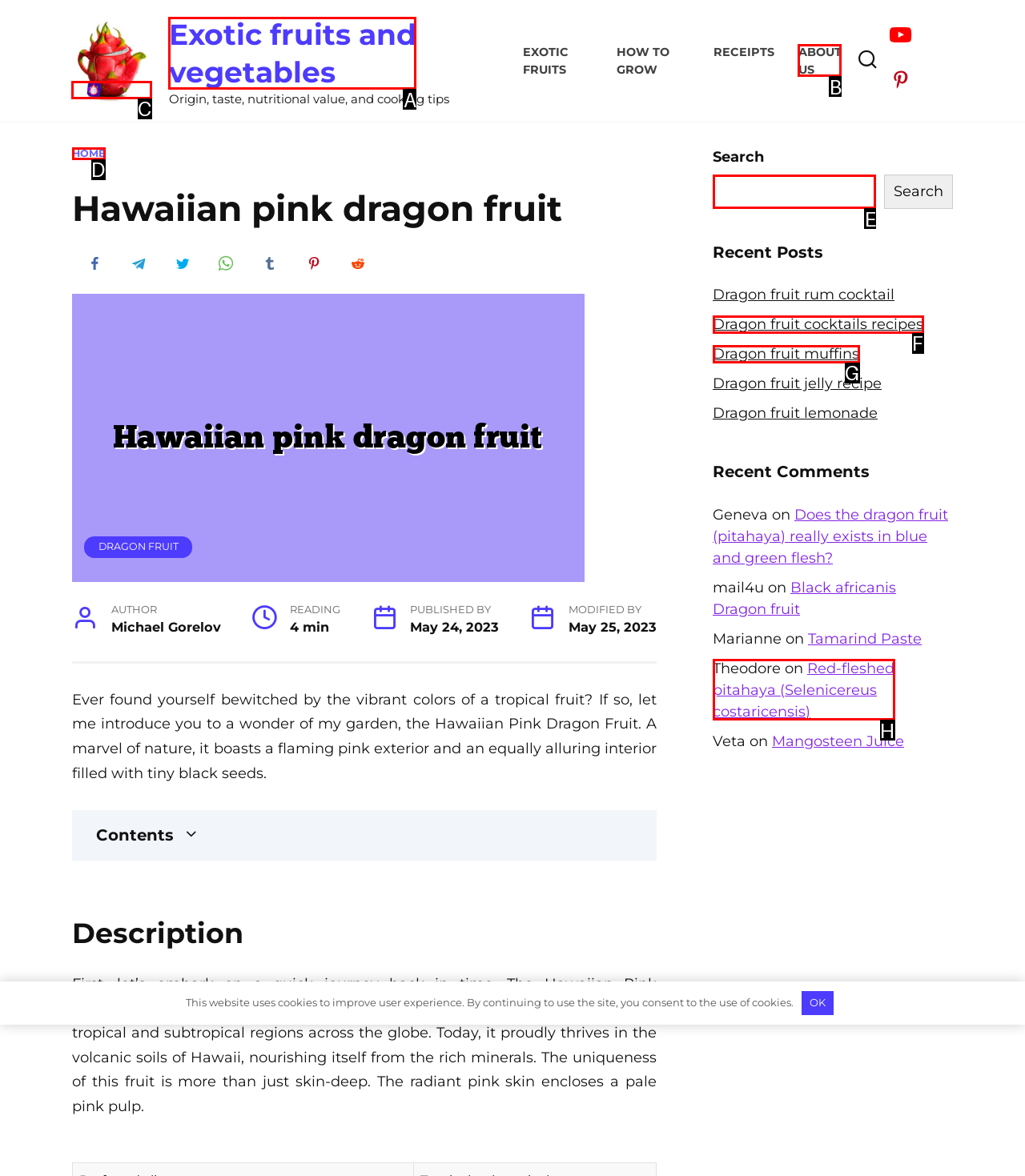Tell me the letter of the correct UI element to click for this instruction: Click the 'Exotic fruits and vegetables' link. Answer with the letter only.

C